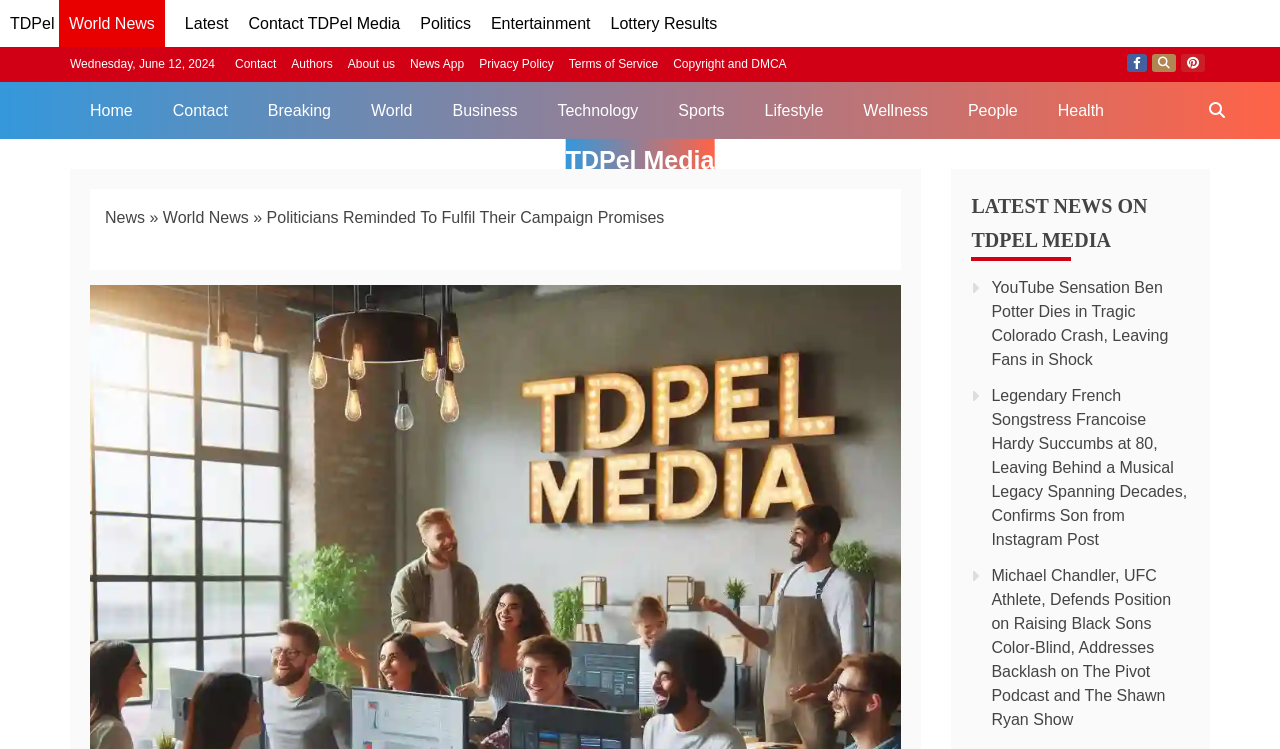Please identify the bounding box coordinates of the clickable area that will fulfill the following instruction: "Click on the 'Politics' link". The coordinates should be in the format of four float numbers between 0 and 1, i.e., [left, top, right, bottom].

[0.328, 0.02, 0.368, 0.043]